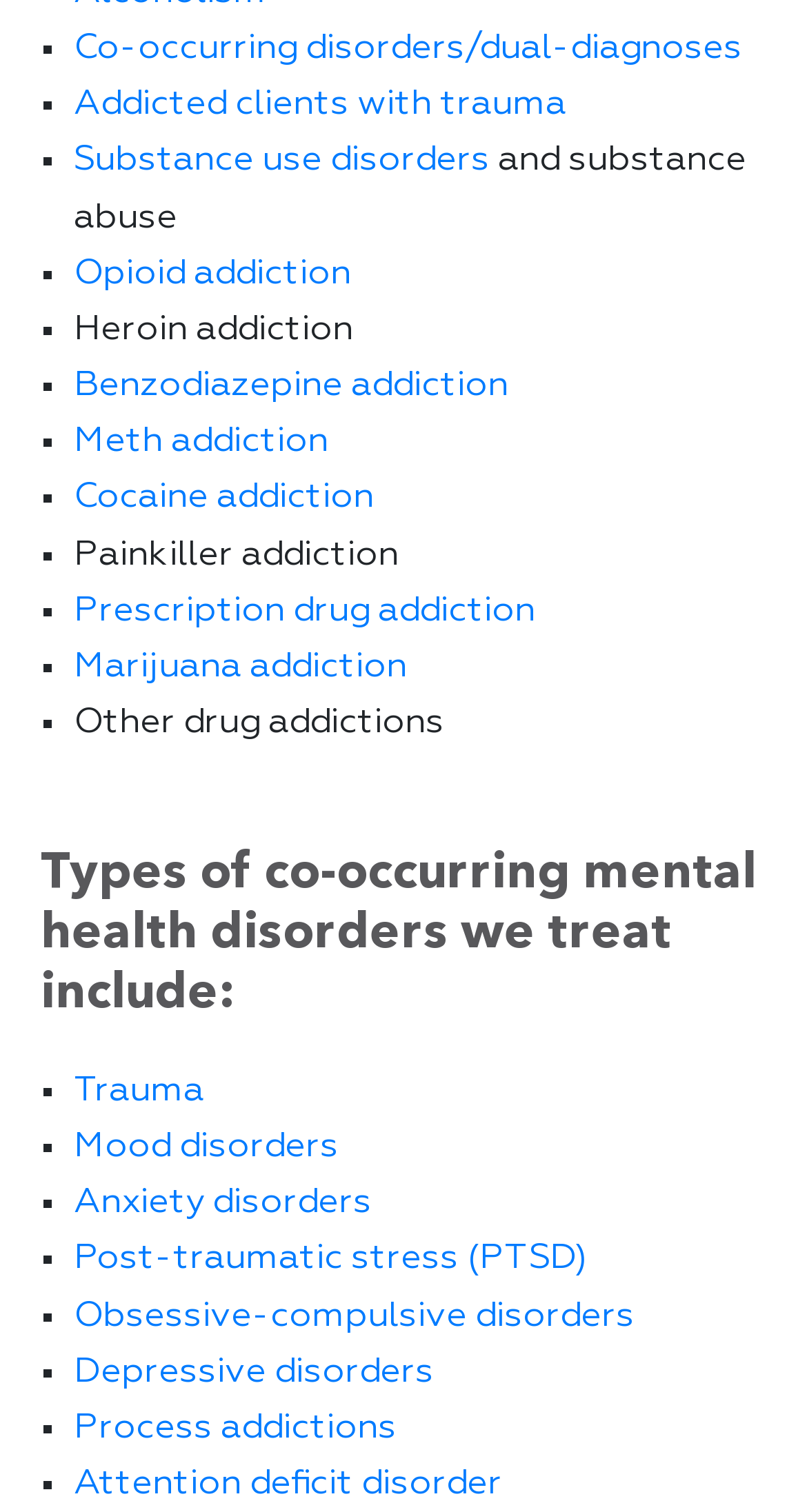What types of disorders are listed on the webpage?
Please provide a single word or phrase answer based on the image.

Mental health and addiction disorders